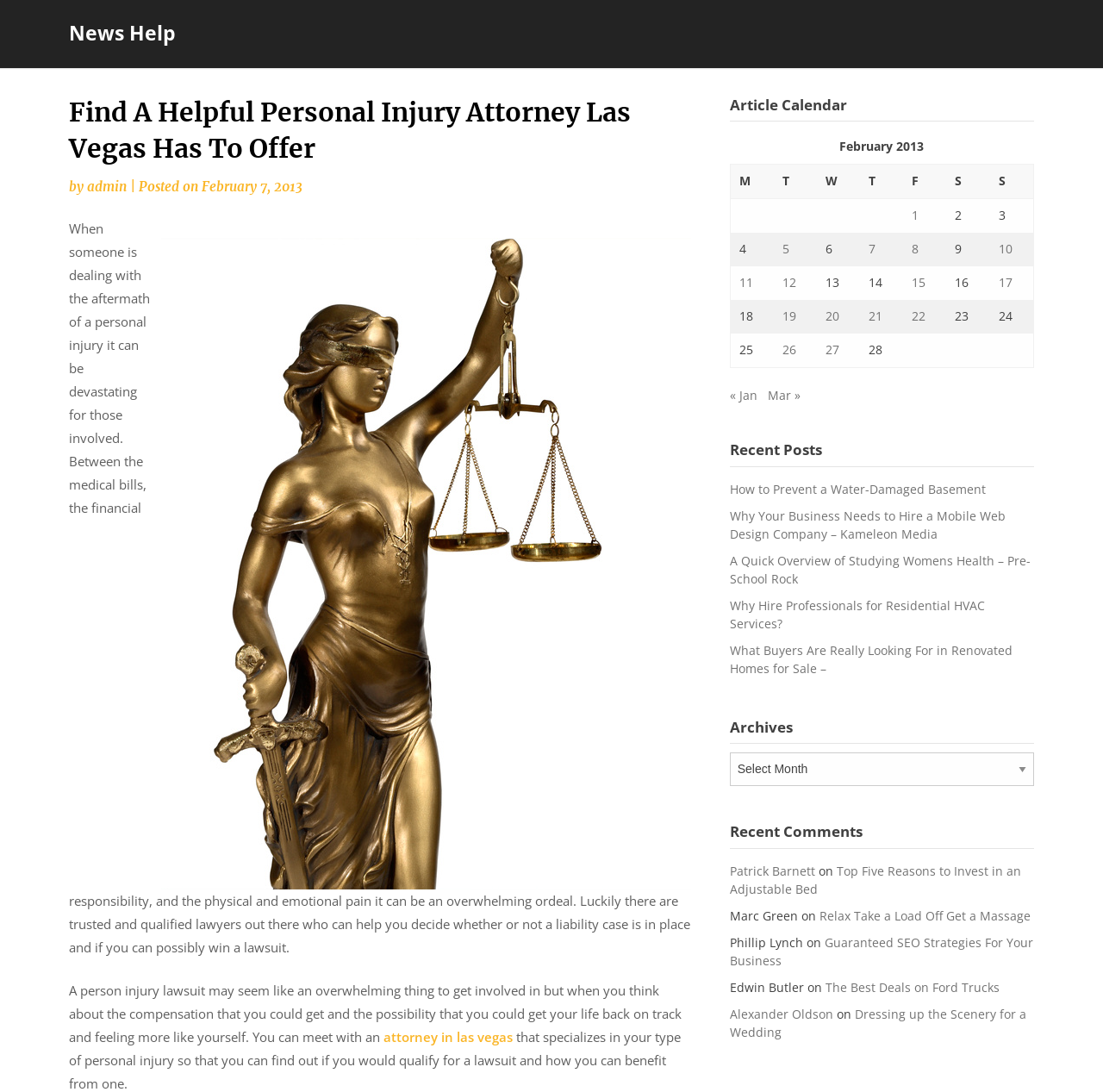Respond to the question below with a single word or phrase: What type of lawyer is being referred to?

Personal injury attorney